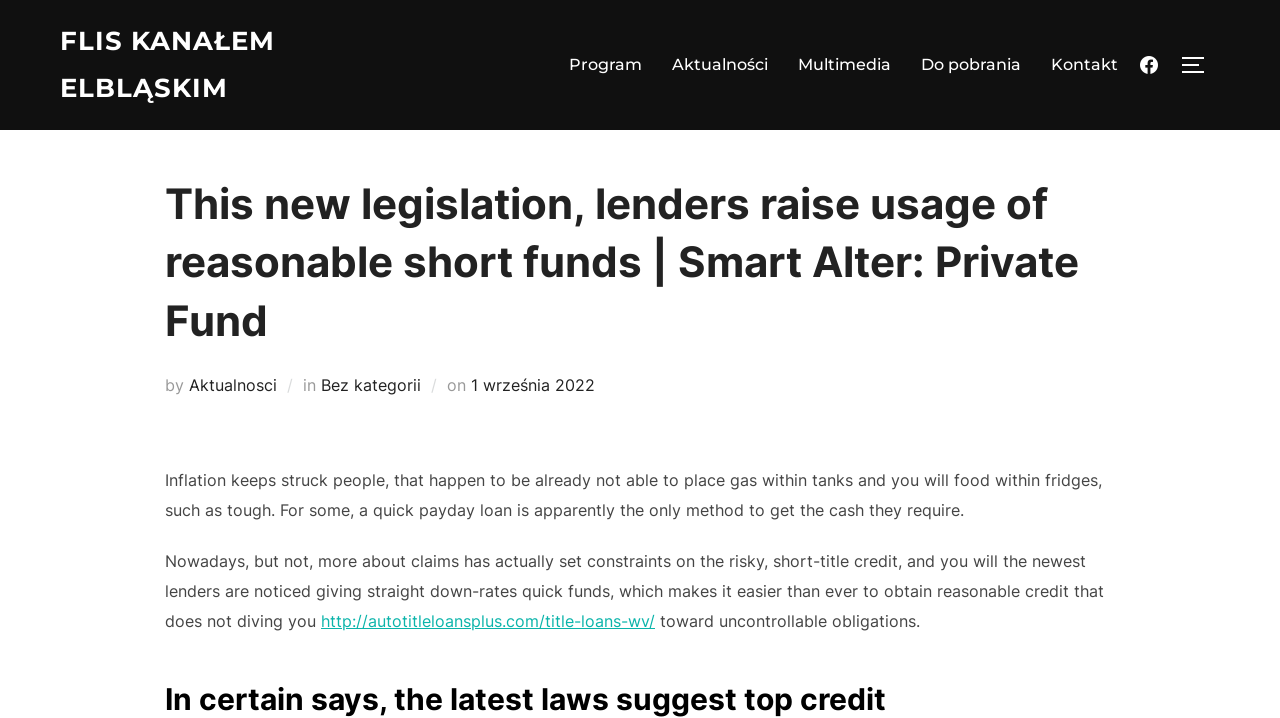Identify the primary heading of the webpage and provide its text.

This new legislation, lenders raise usage of reasonable short funds | Smart Alter: Private Fund